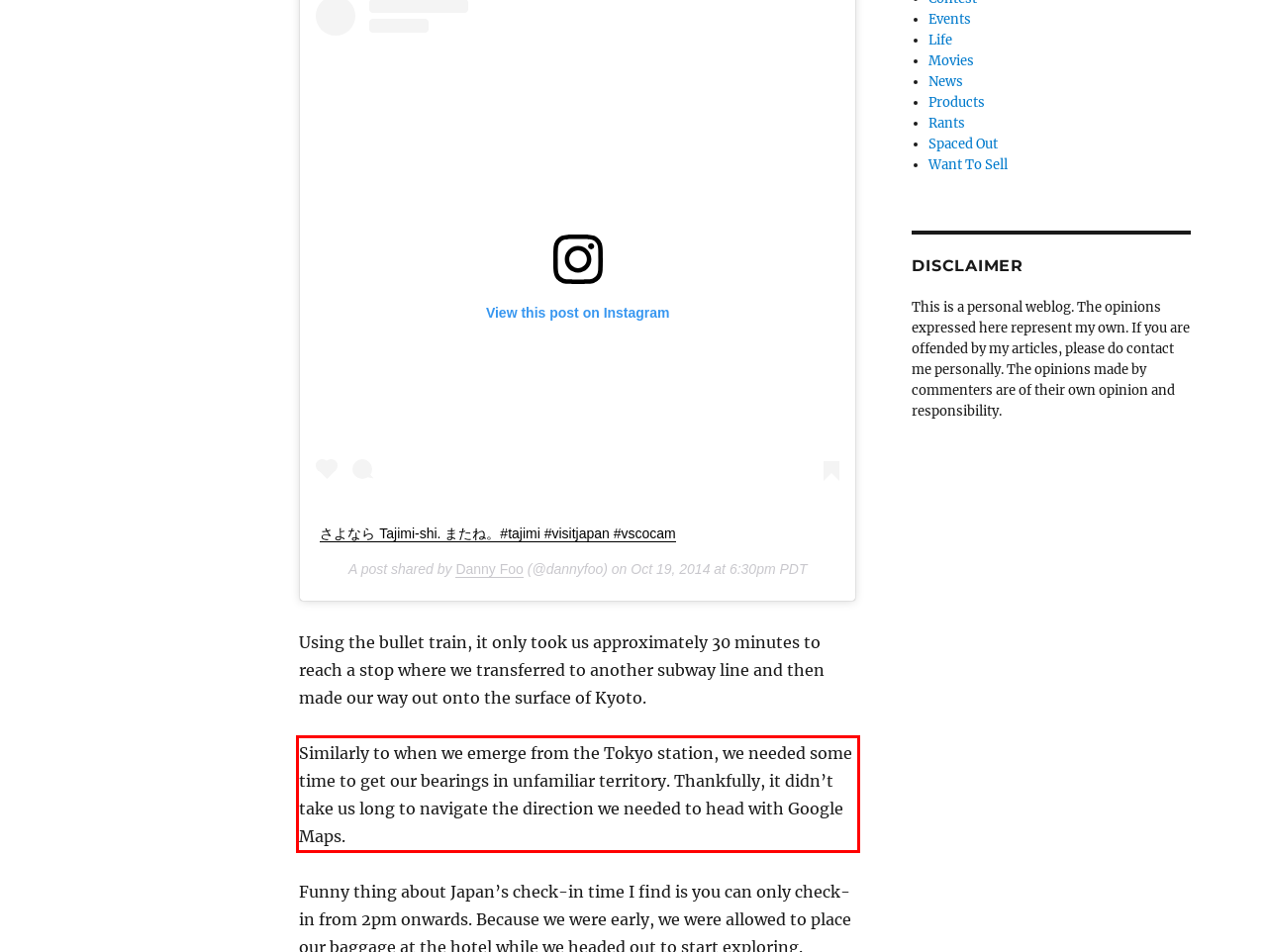With the provided screenshot of a webpage, locate the red bounding box and perform OCR to extract the text content inside it.

Similarly to when we emerge from the Tokyo station, we needed some time to get our bearings in unfamiliar territory. Thankfully, it didn’t take us long to navigate the direction we needed to head with Google Maps.